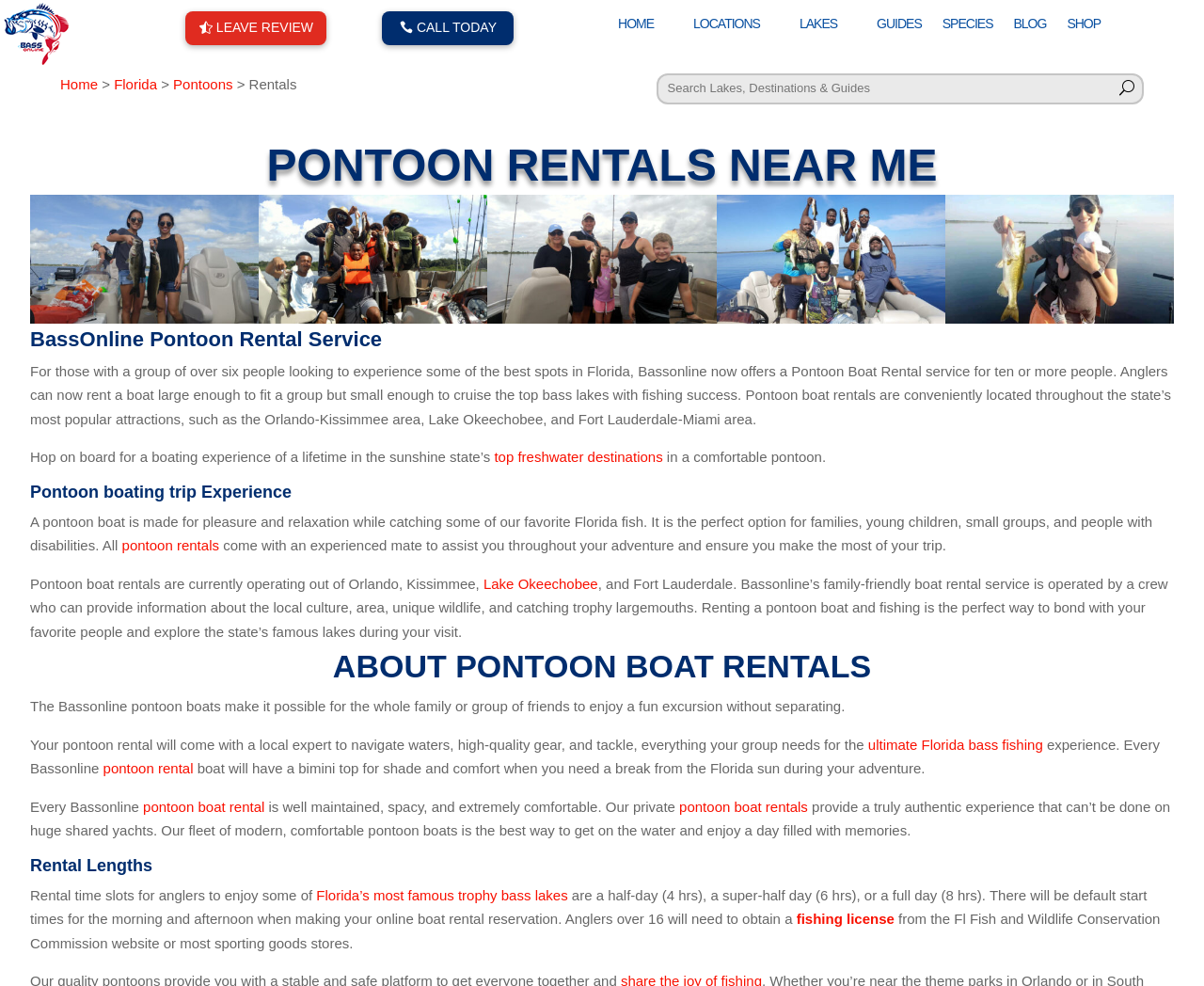Locate the bounding box coordinates of the clickable part needed for the task: "Click the 'Bass Fishing Resource' link".

[0.002, 0.055, 0.058, 0.072]